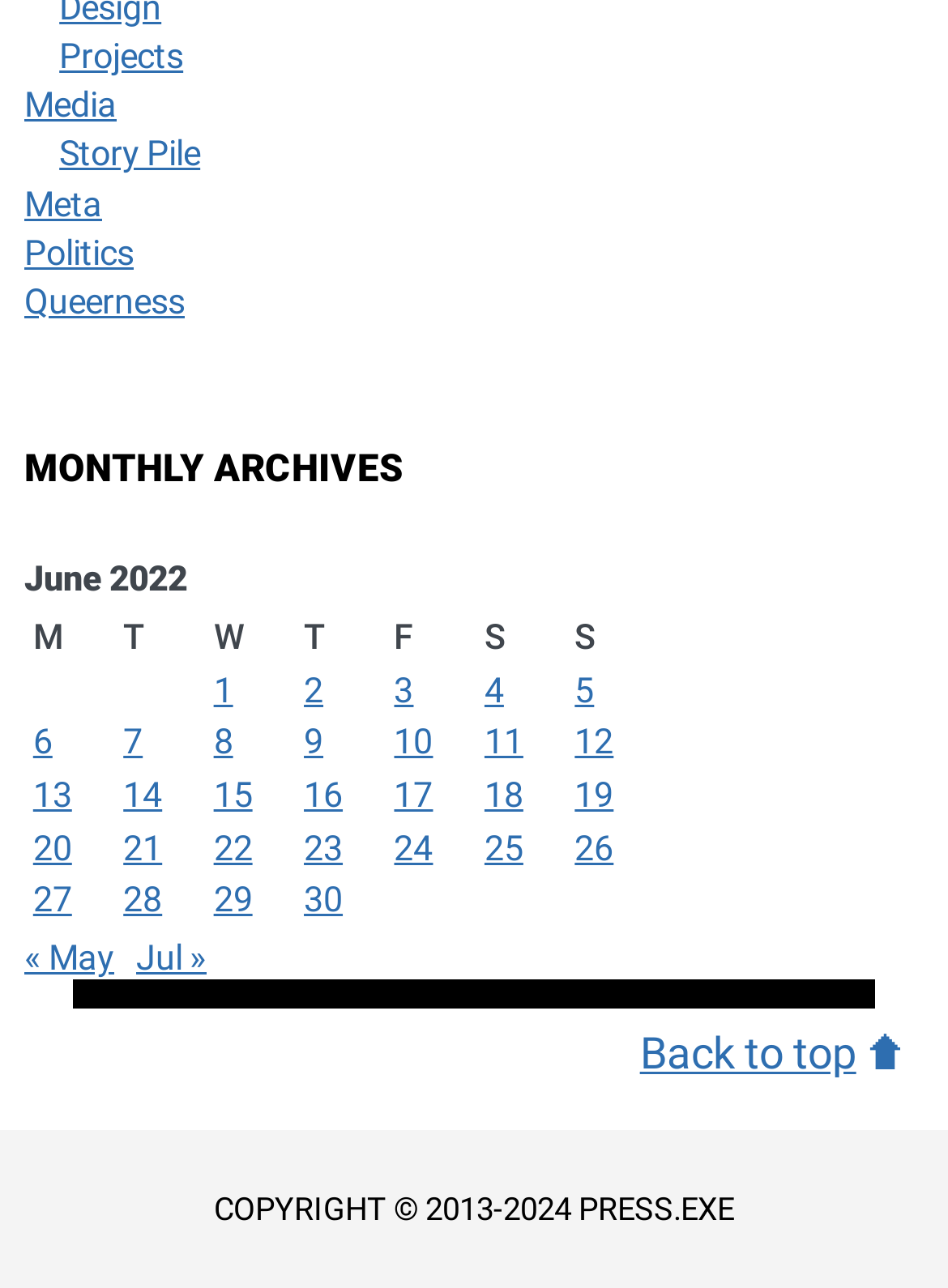How many days are listed in the June 2022 archives?
Based on the image, answer the question with a single word or brief phrase.

30